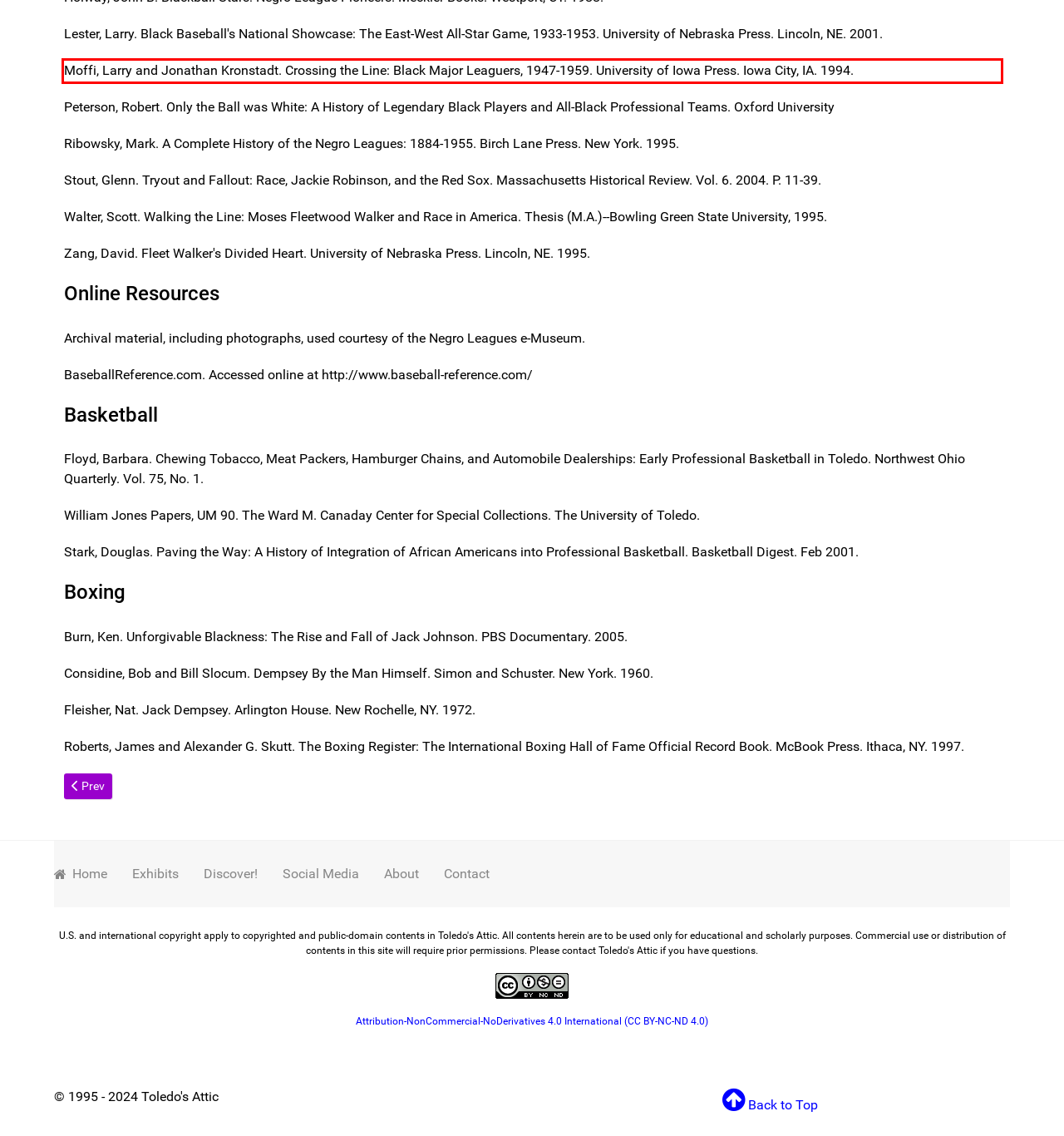Your task is to recognize and extract the text content from the UI element enclosed in the red bounding box on the webpage screenshot.

Moffi, Larry and Jonathan Kronstadt. Crossing the Line: Black Major Leaguers, 1947-1959. University of Iowa Press. Iowa City, IA. 1994.